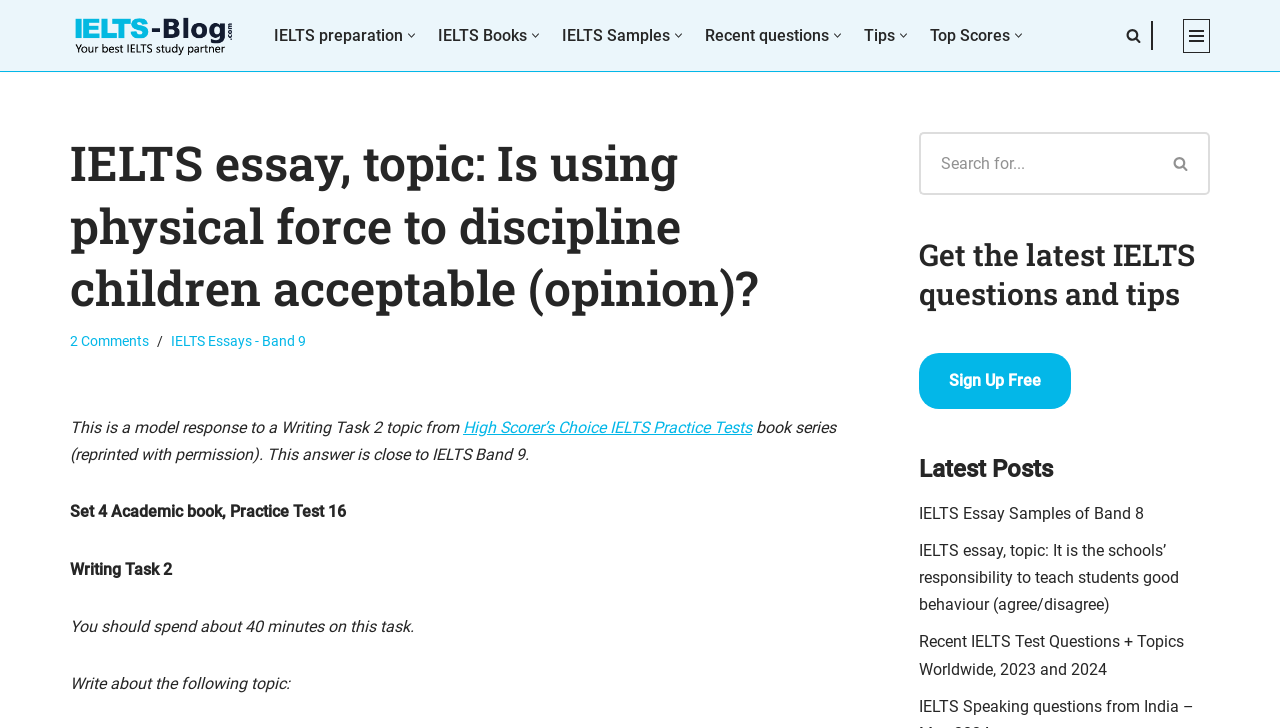Locate the bounding box coordinates of the item that should be clicked to fulfill the instruction: "Click on the 'Sign Up Free' button".

[0.718, 0.485, 0.837, 0.562]